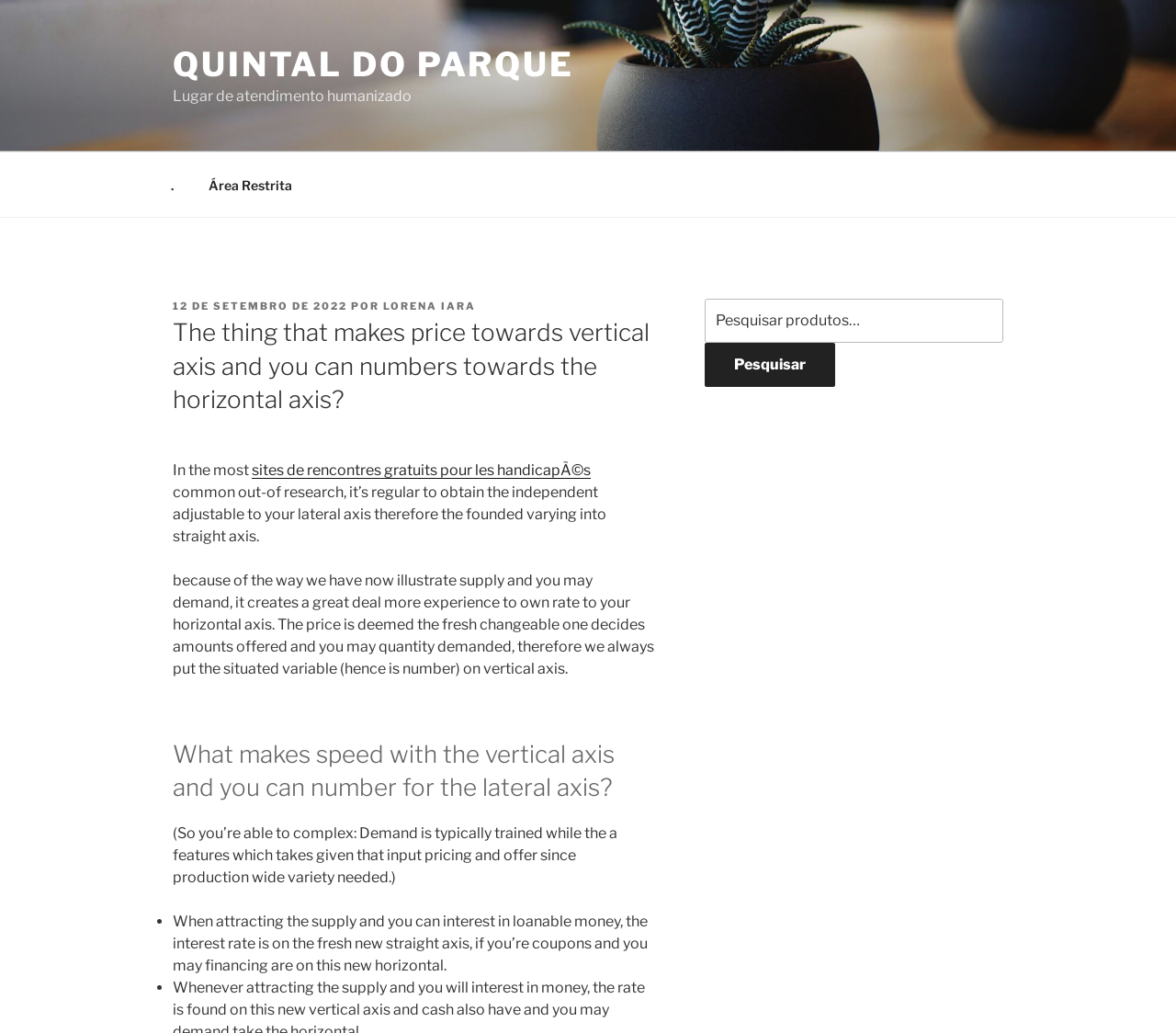Find the bounding box coordinates of the element you need to click on to perform this action: 'Click on the '12 DE SETEMBRO DE 2022' link'. The coordinates should be represented by four float values between 0 and 1, in the format [left, top, right, bottom].

[0.147, 0.29, 0.295, 0.302]